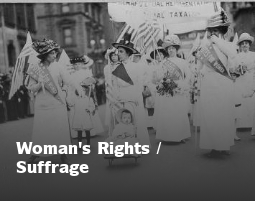Please analyze the image and give a detailed answer to the question:
What do the women carry?

The women in the image carry American flags, signifying their patriotic commitment to the cause of women's suffrage and equal rights.